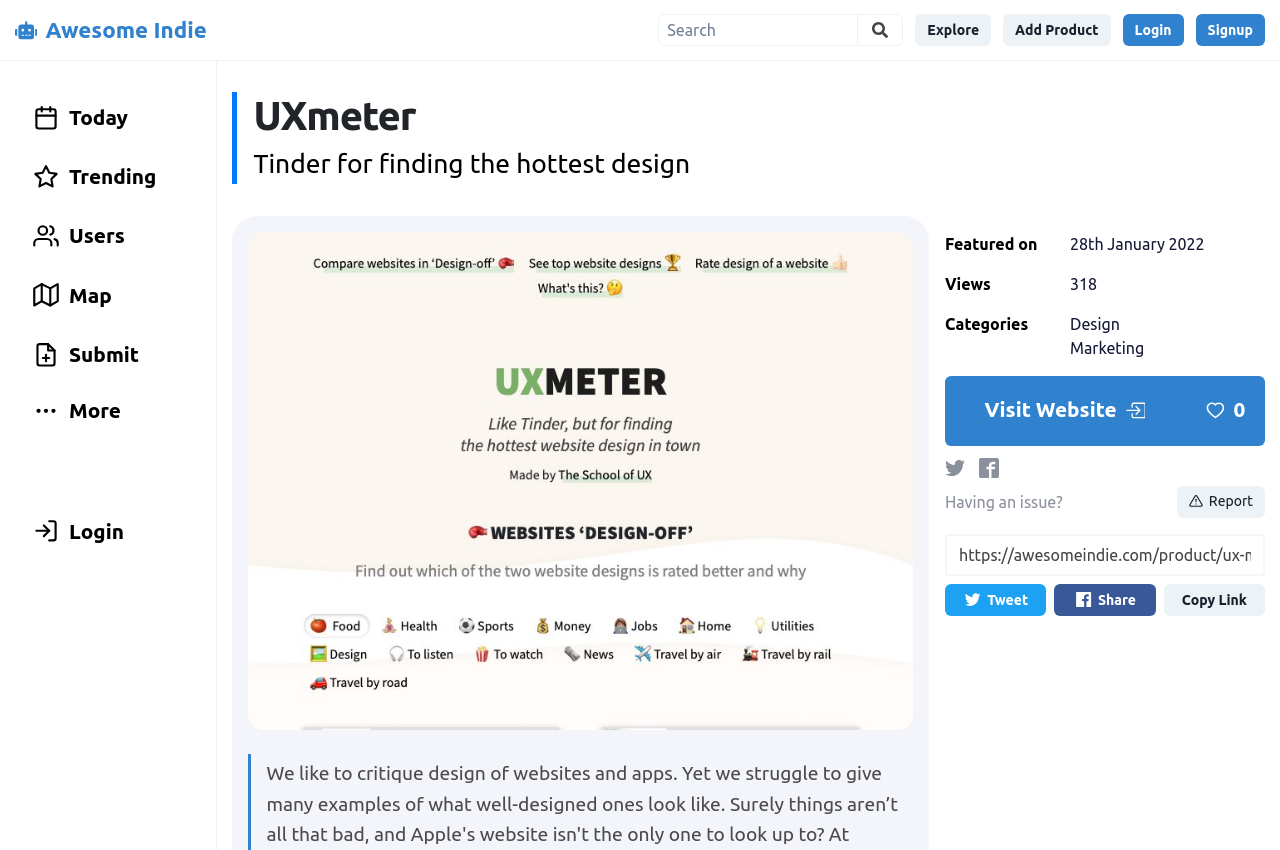Look at the image and answer the question in detail:
What is the name of the website?

The name of the website can be found in the heading element with the text 'UXmeter' at the top of the webpage.